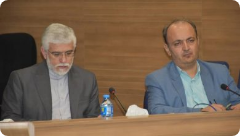What is on the table?
Based on the screenshot, provide your answer in one word or phrase.

Microphones